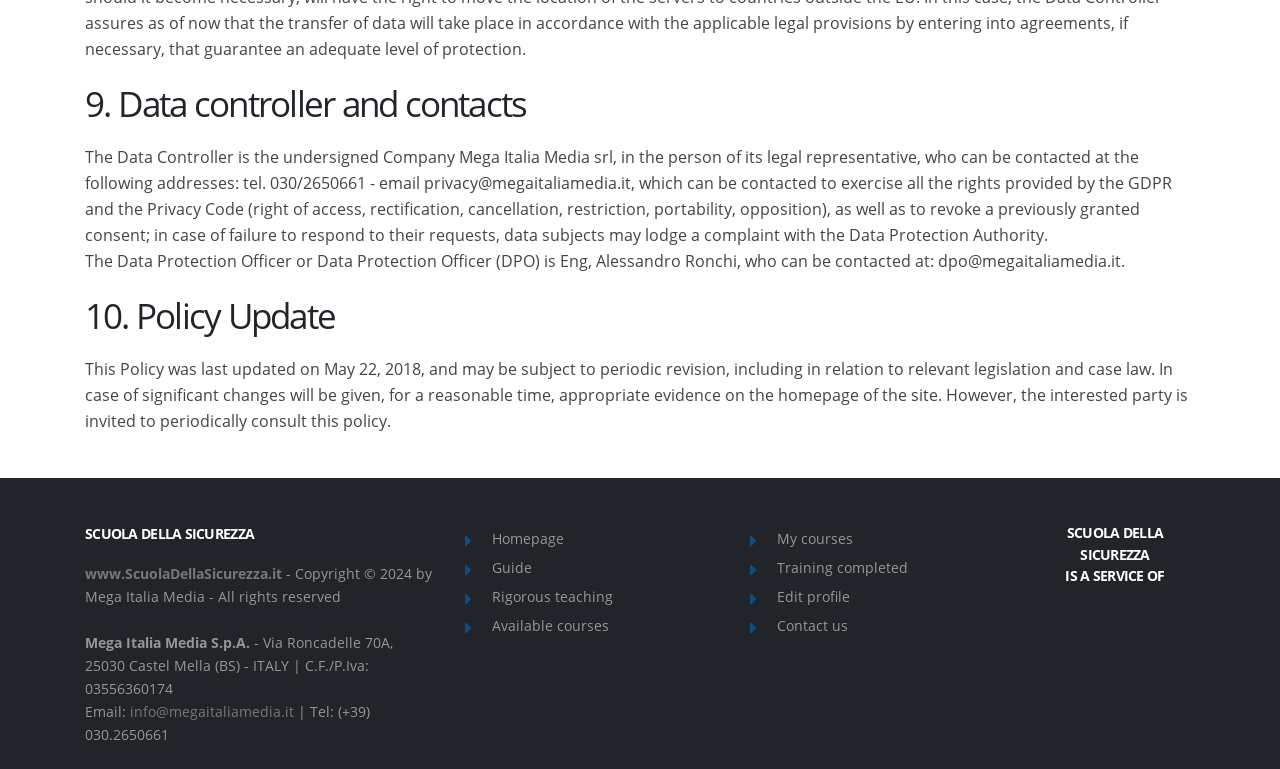Find the bounding box coordinates of the clickable region needed to perform the following instruction: "Contact Mega Italia Media via email". The coordinates should be provided as four float numbers between 0 and 1, i.e., [left, top, right, bottom].

[0.102, 0.913, 0.23, 0.938]